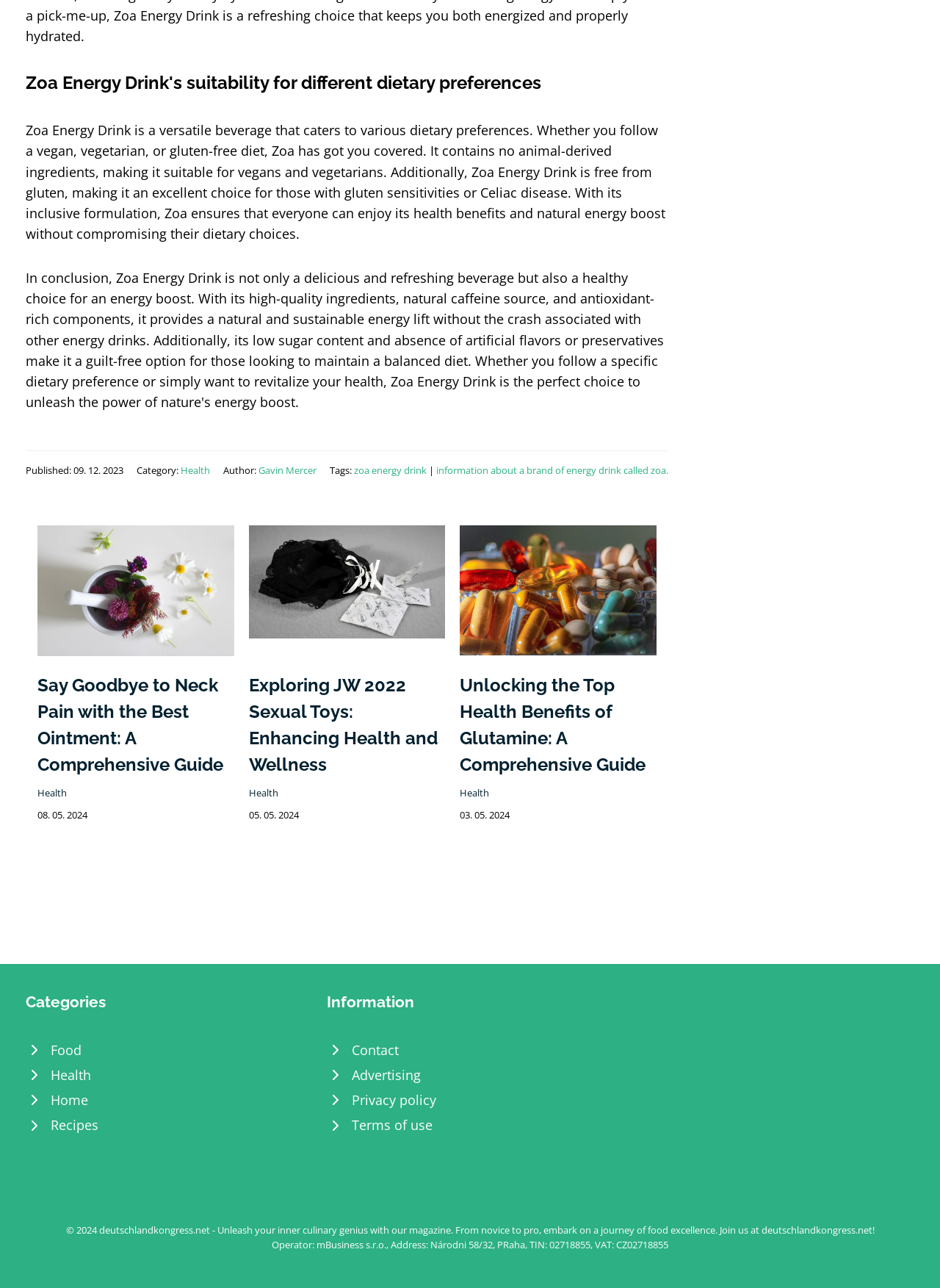Find the bounding box coordinates for the area that must be clicked to perform this action: "Check the 'Neck Pain Ointment' article".

[0.04, 0.45, 0.249, 0.464]